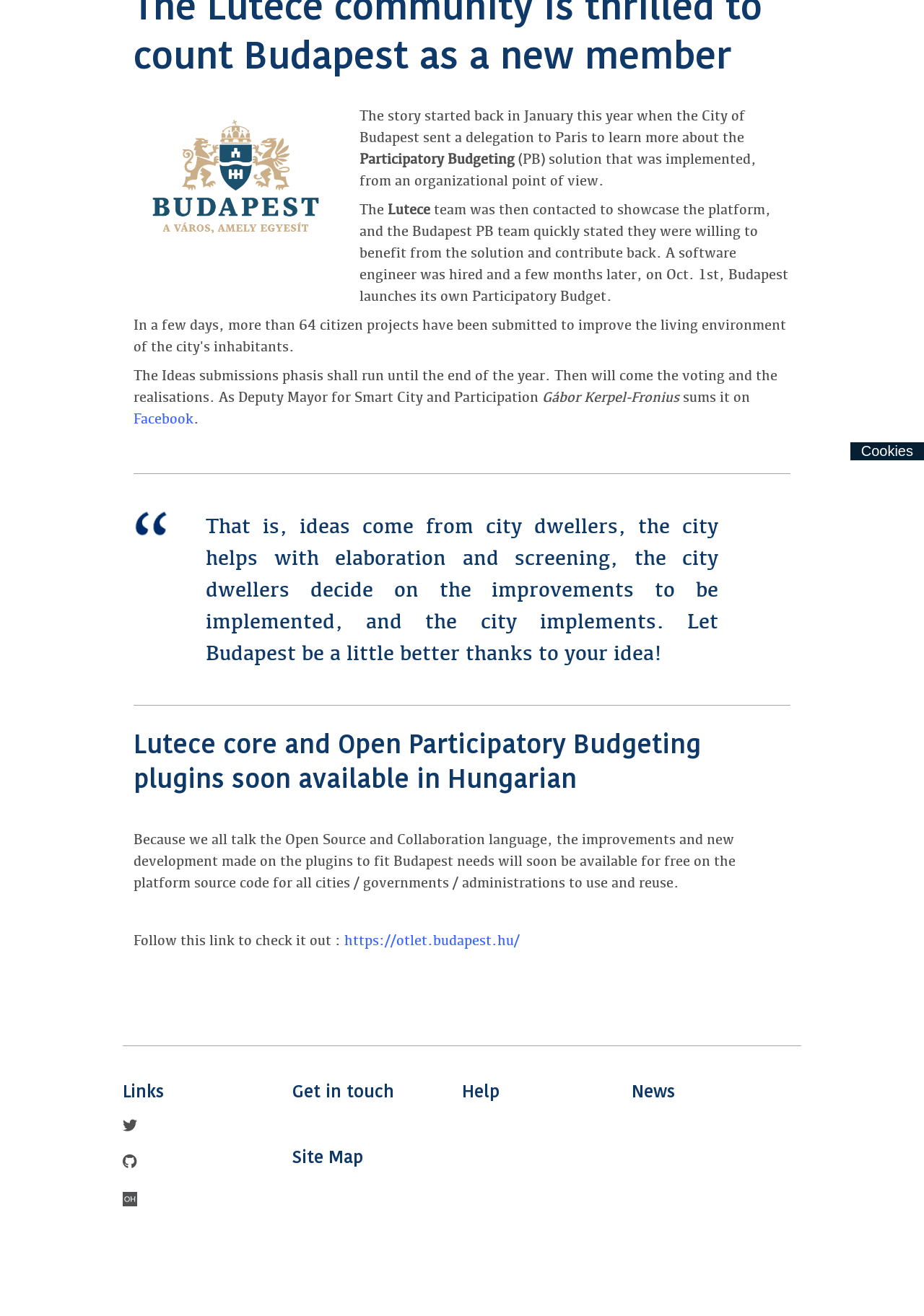Predict the bounding box of the UI element based on the description: "Legal info". The coordinates should be four float numbers between 0 and 1, formatted as [left, top, right, bottom].

[0.133, 0.924, 0.316, 0.952]